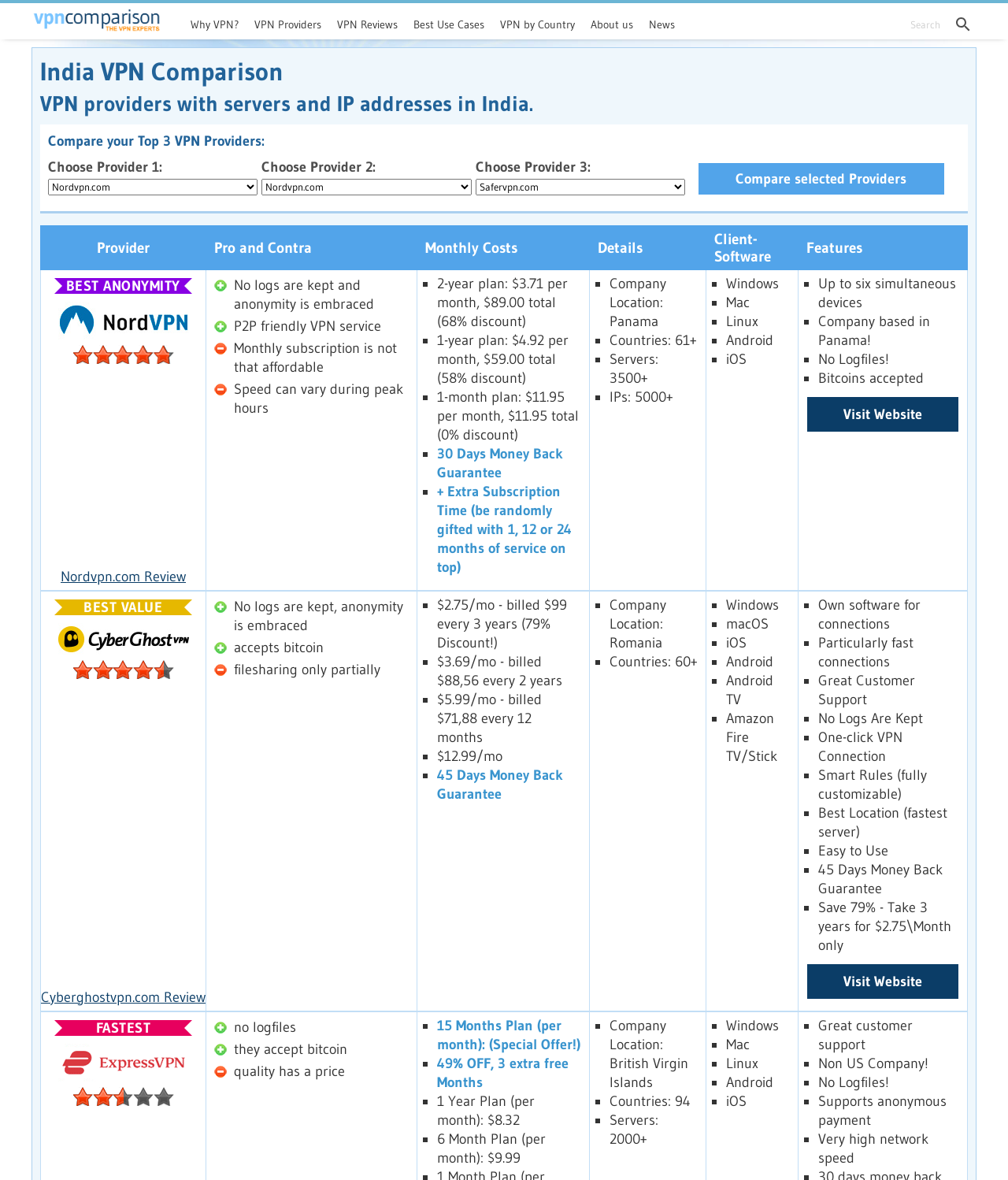What is the purpose of the 'Compare selected Providers' button?
Answer the question in as much detail as possible.

The button is located below the dropdown menus for selecting VPN providers, and its purpose is to allow users to compare the features and details of the selected providers.